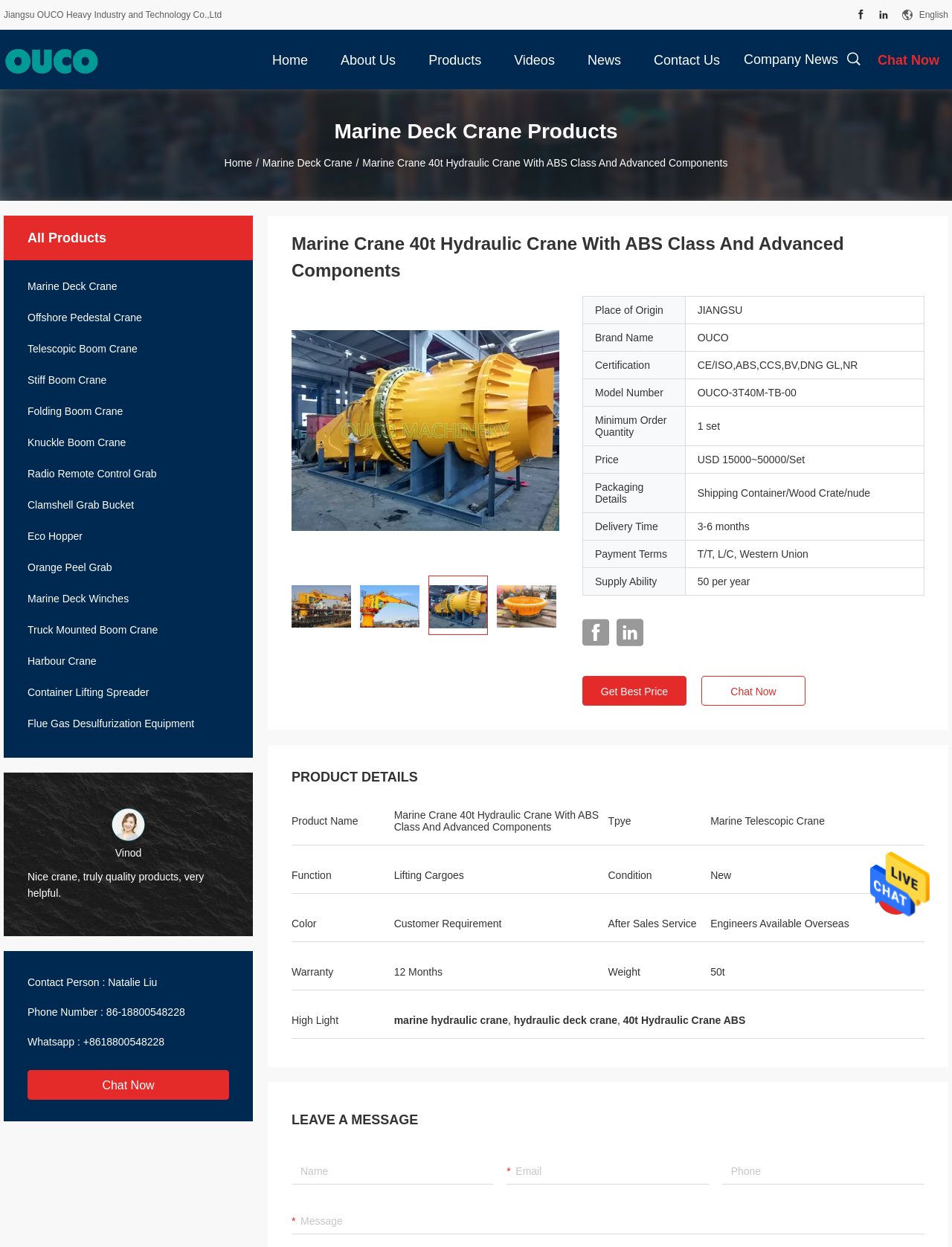What is the company name?
Look at the screenshot and provide an in-depth answer.

I found the company name by looking at the top-left corner of the webpage, where it is written in a static text element.